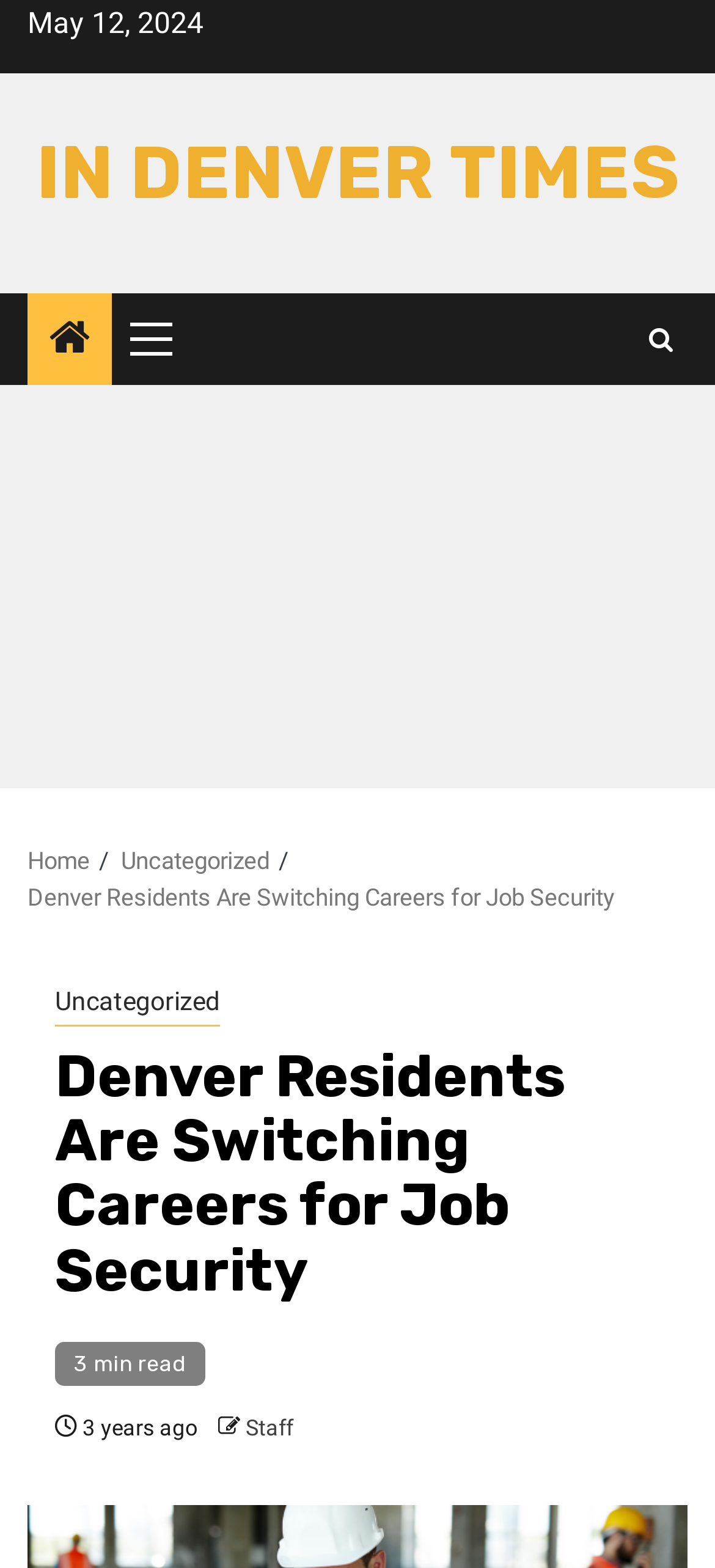Identify the bounding box for the described UI element. Provide the coordinates in (top-left x, top-left y, bottom-right x, bottom-right y) format with values ranging from 0 to 1: aria-label="Advertisement" name="aswift_1" title="Advertisement"

[0.0, 0.257, 1.0, 0.503]